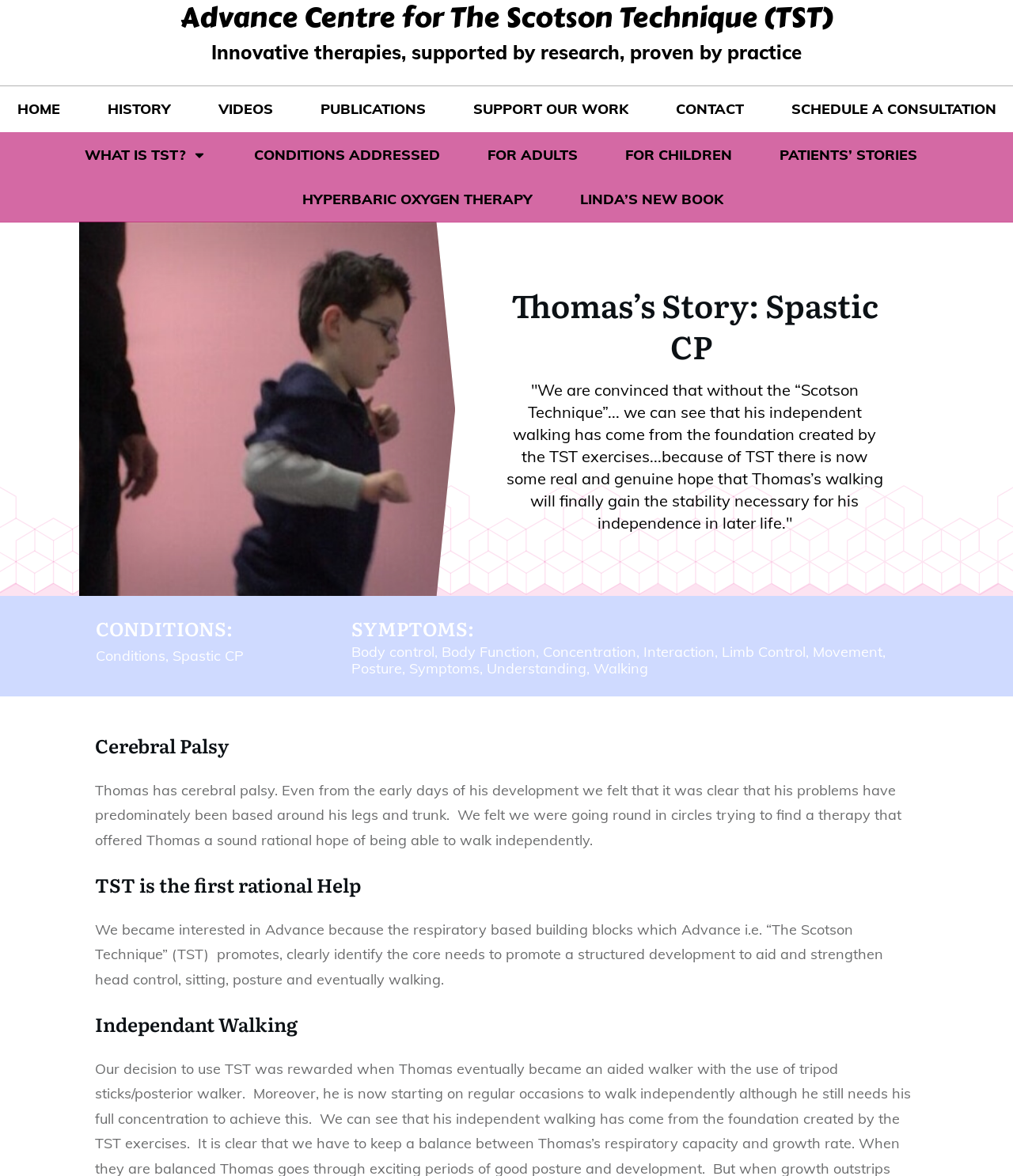What is Thomas's condition?
Please answer the question with a detailed and comprehensive explanation.

Based on the webpage, Thomas's story is about his experience with Spastic CP, which is a type of Cerebral Palsy. This information is obtained from the heading 'Thomas’s Story: Spastic CP' and the link 'Spastic CP' under the 'CONDITIONS:' section.